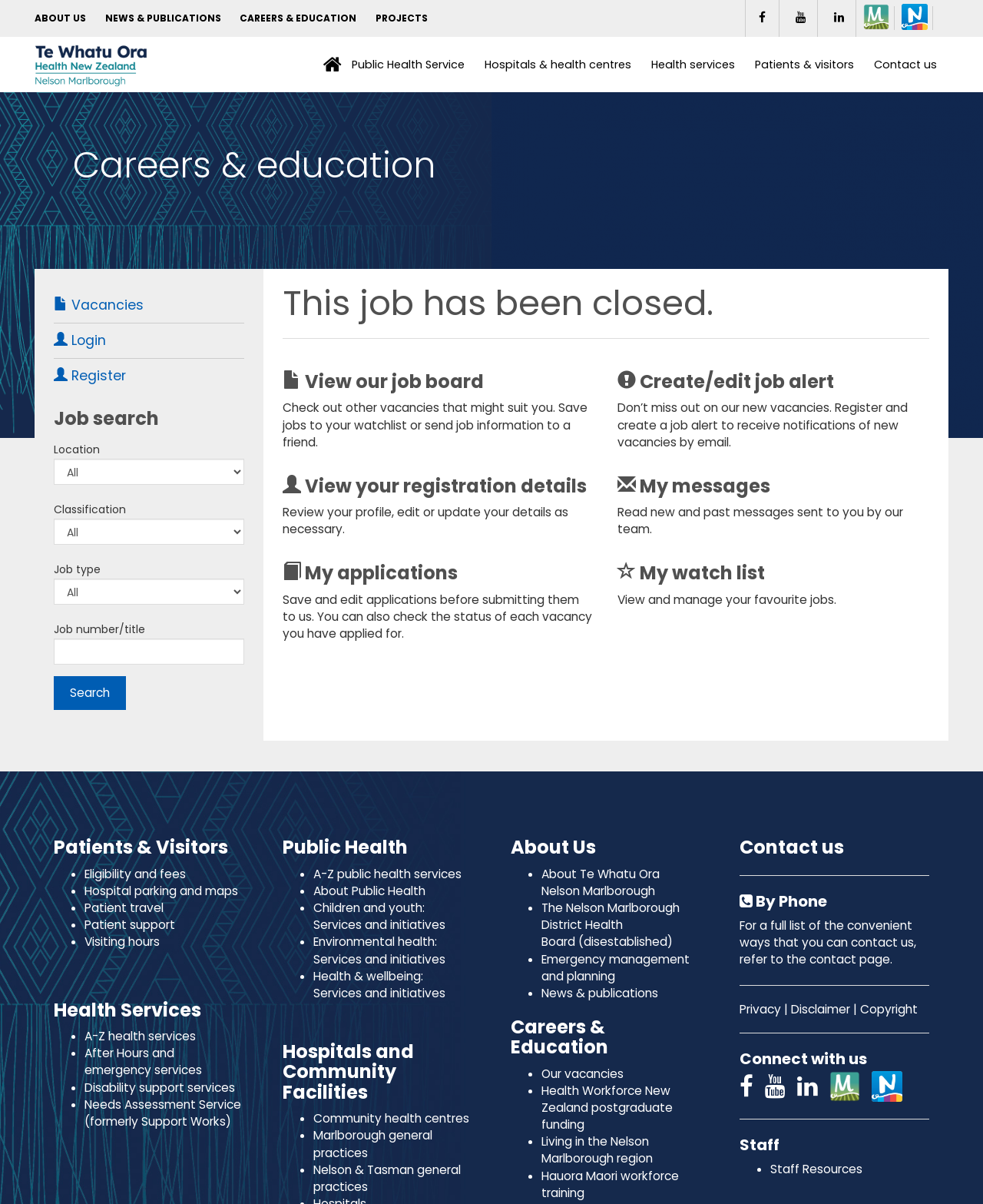Indicate the bounding box coordinates of the element that must be clicked to execute the instruction: "View your registration details". The coordinates should be given as four float numbers between 0 and 1, i.e., [left, top, right, bottom].

[0.287, 0.393, 0.596, 0.414]